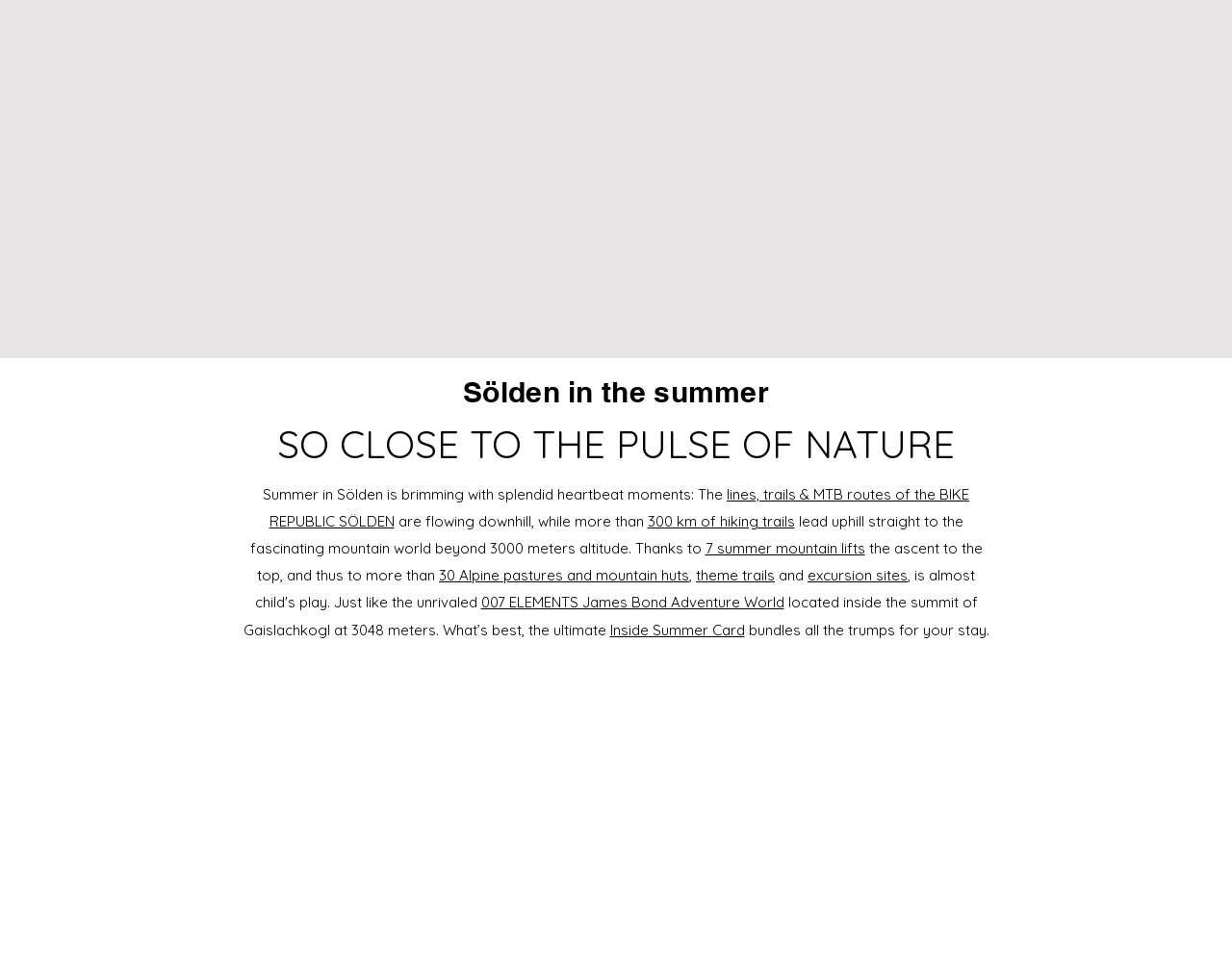Identify the bounding box for the UI element described as: "theme trails". The coordinates should be four float numbers between 0 and 1, i.e., [left, top, right, bottom].

[0.565, 0.579, 0.629, 0.598]